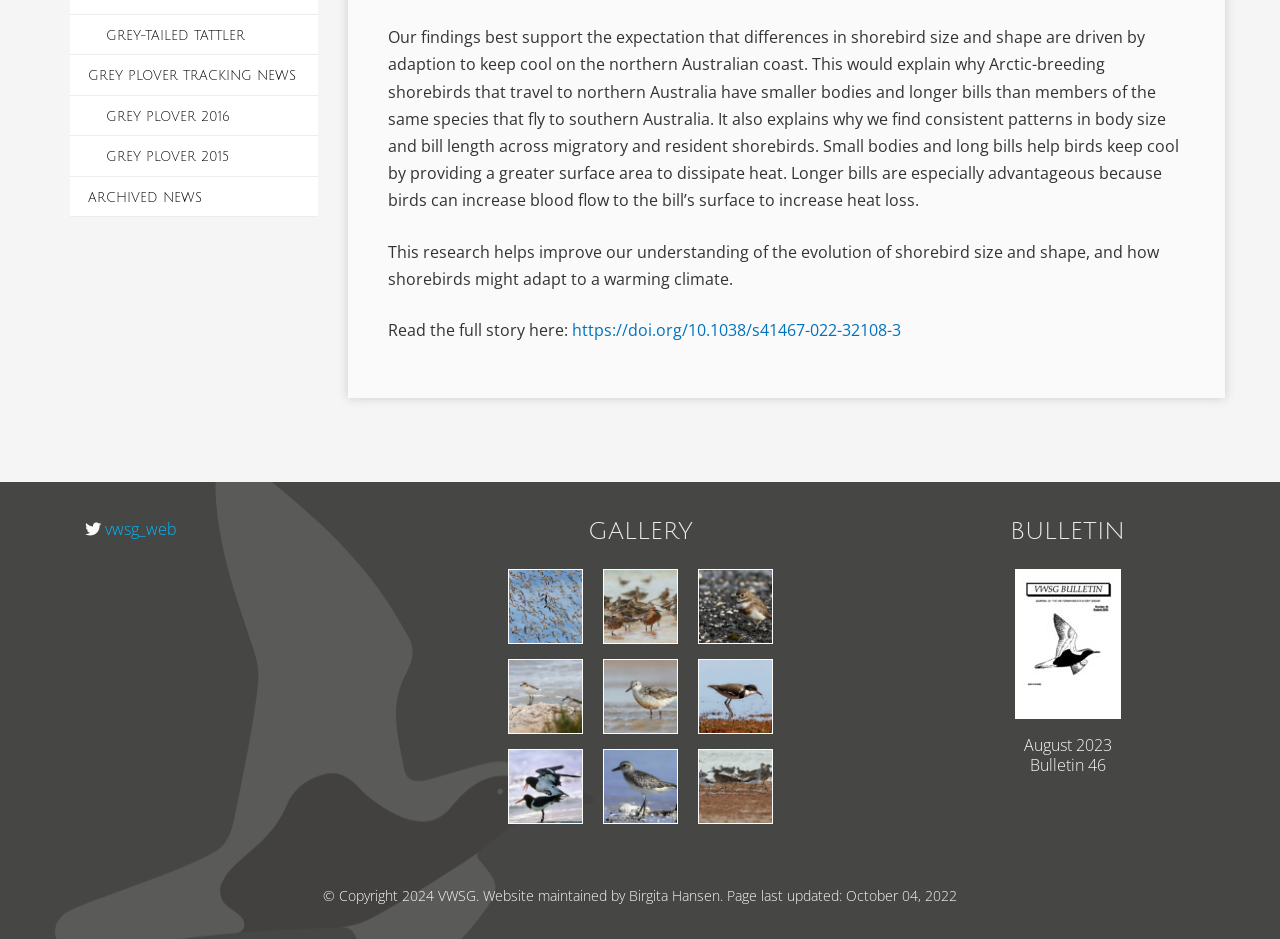Determine the bounding box for the described HTML element: "Grey-tailed Tattler". Ensure the coordinates are four float numbers between 0 and 1 in the format [left, top, right, bottom].

[0.055, 0.015, 0.248, 0.059]